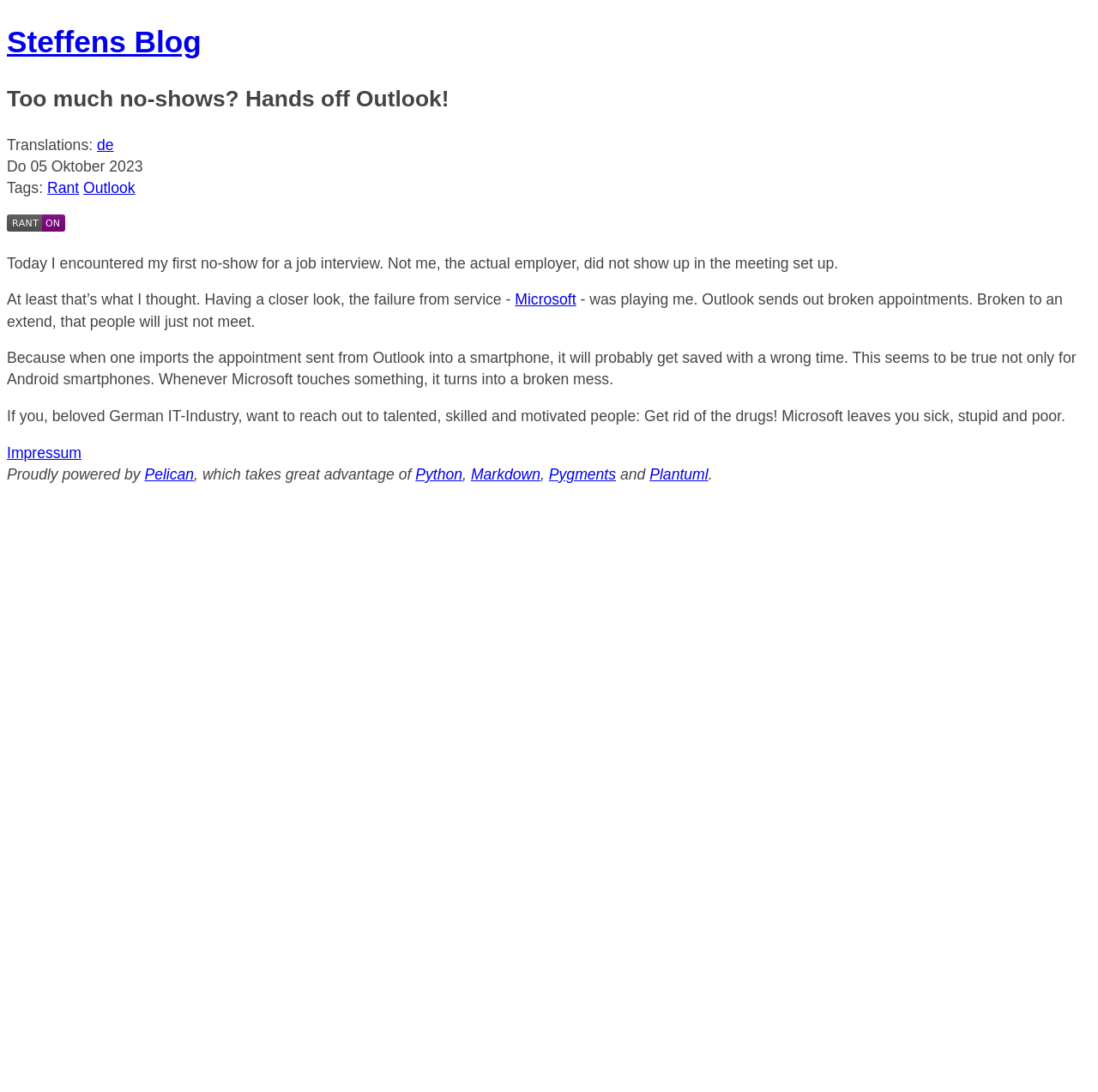Identify the bounding box coordinates of the element that should be clicked to fulfill this task: "View the tags of the post". The coordinates should be provided as four float numbers between 0 and 1, i.e., [left, top, right, bottom].

[0.043, 0.164, 0.072, 0.18]